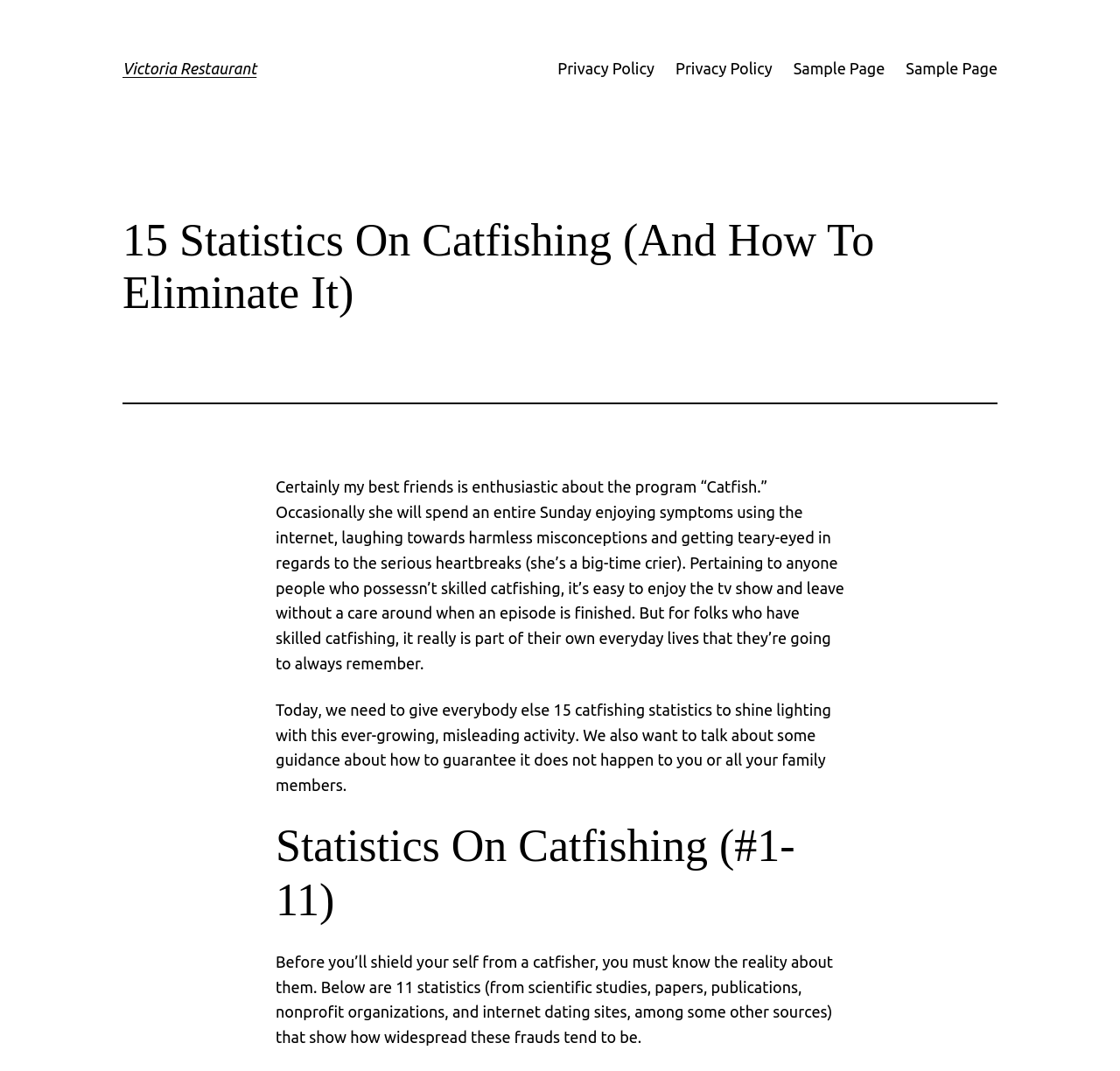Use a single word or phrase to answer the question: What is the topic of the article?

Catfishing